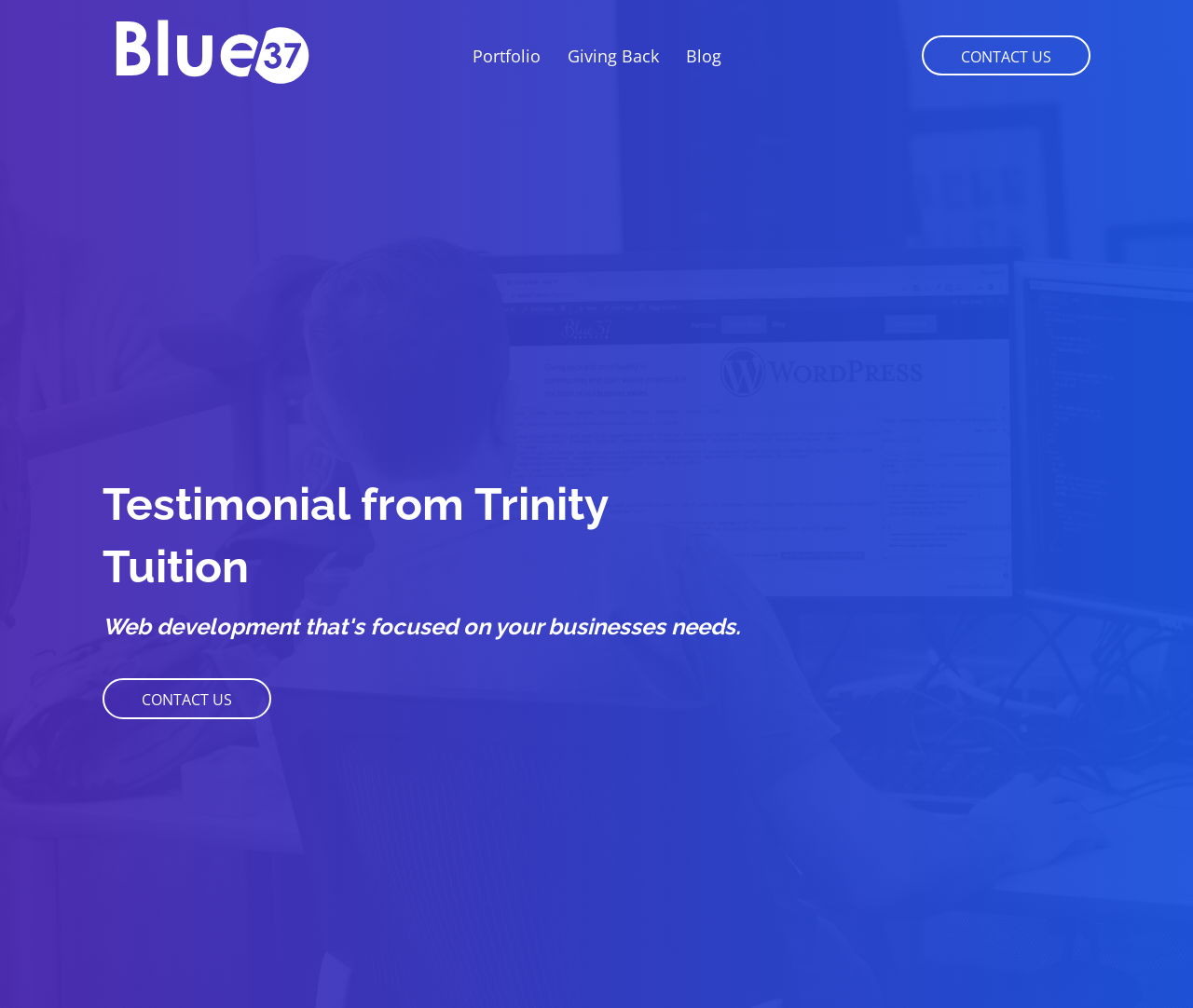Extract the main heading text from the webpage.

Testimonial from Trinity Tuition